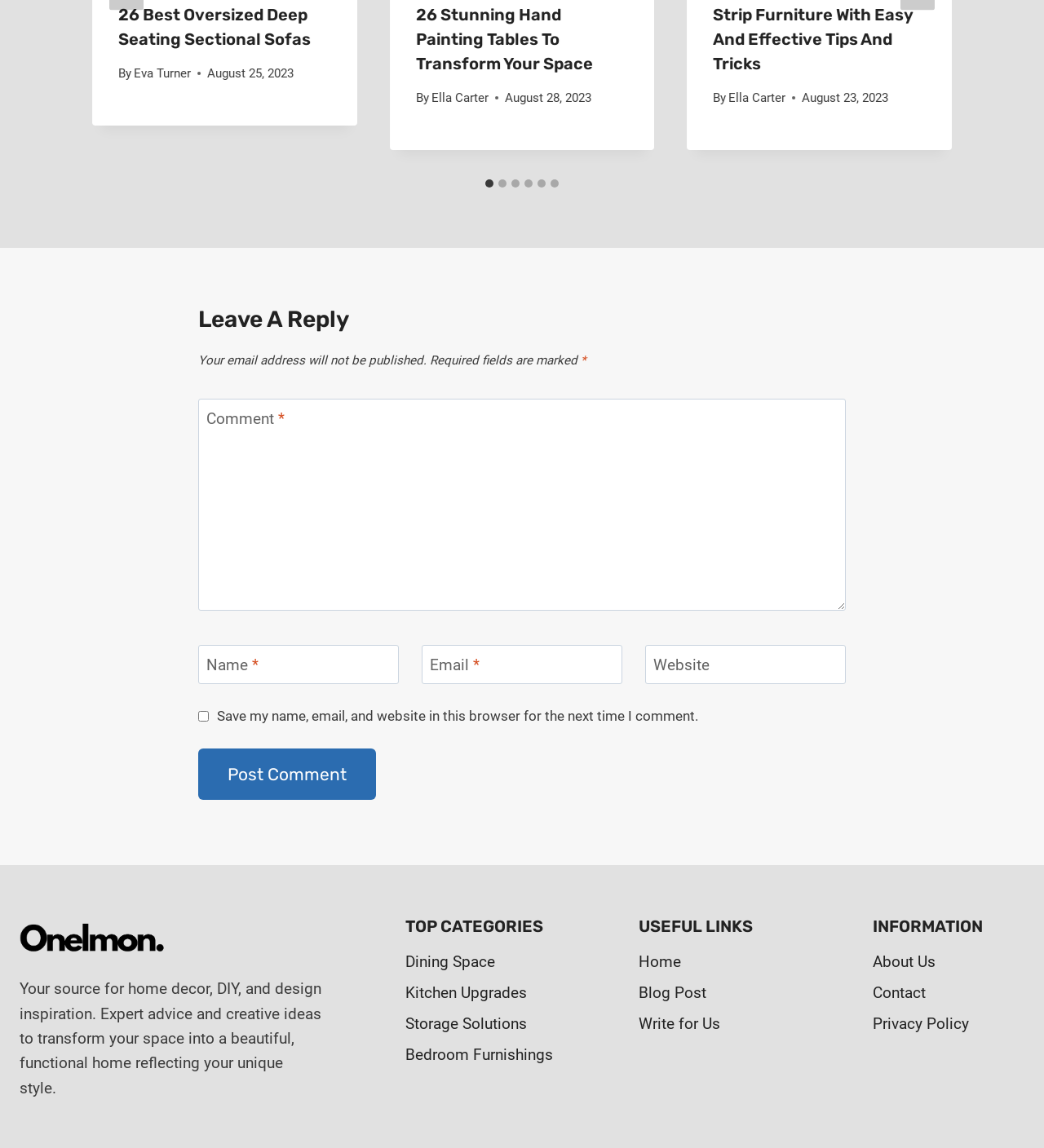What is required to post a comment?
Use the image to answer the question with a single word or phrase.

Name, Email, and Comment